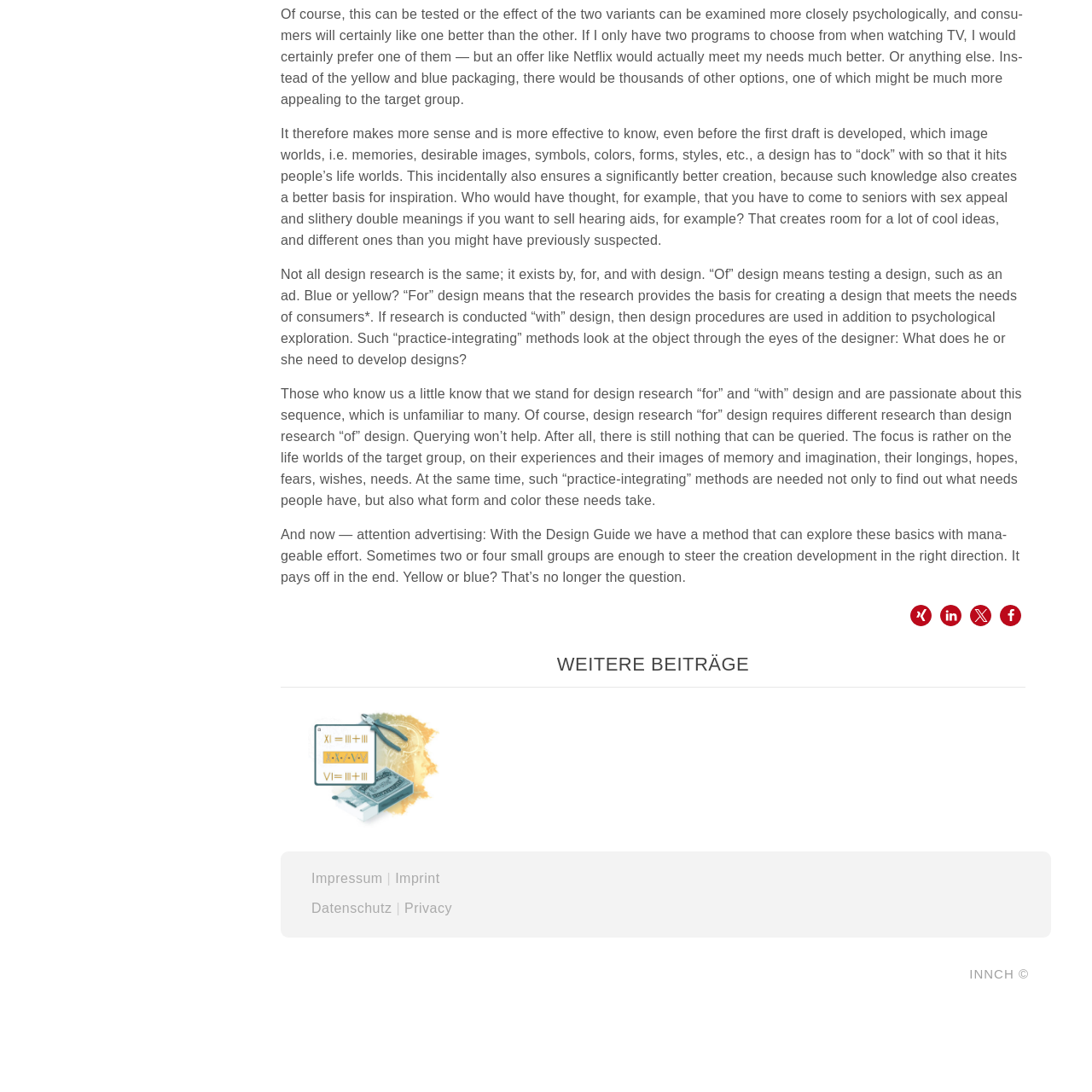Give a thorough and detailed explanation of the image enclosed by the red border.

The image features a stylized representation of a lightbulb, which is a common symbol for ideas, creativity, and innovation. Positioned to attract attention, this graphic aligns with themes related to design thinking and creativity, as highlighted in the accompanying text on the webpage. The content contextualizes how effective design relies on understanding the needs and experiences of target audiences, echoing the insightful exploration of design methodologies. This visual element serves to reinforce the notion that innovative ideas can illuminate the path to effective solutions and strategies in design research.